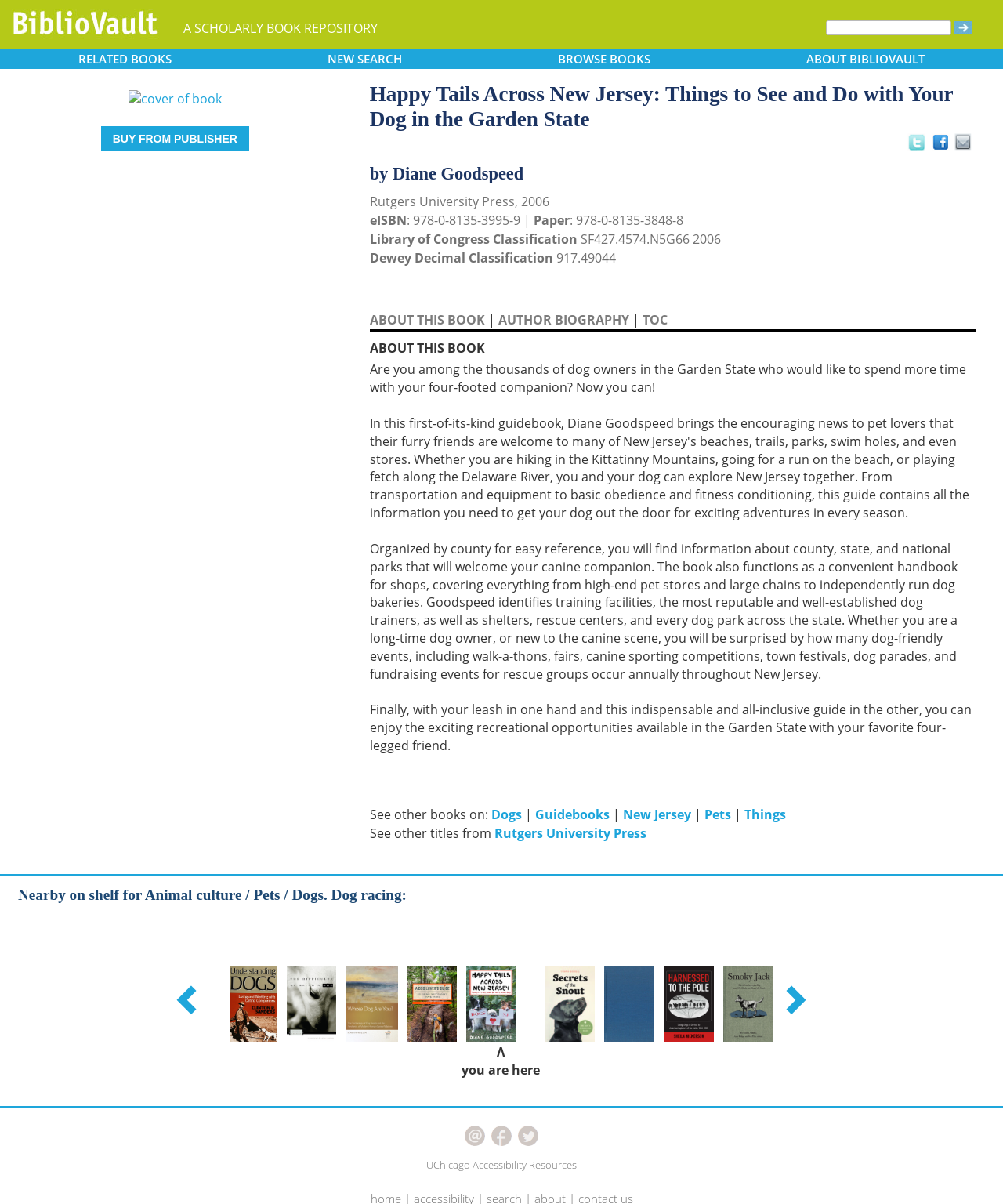What is the ISBN of the e-book?
Answer the question with a single word or phrase derived from the image.

978-0-8135-3995-9